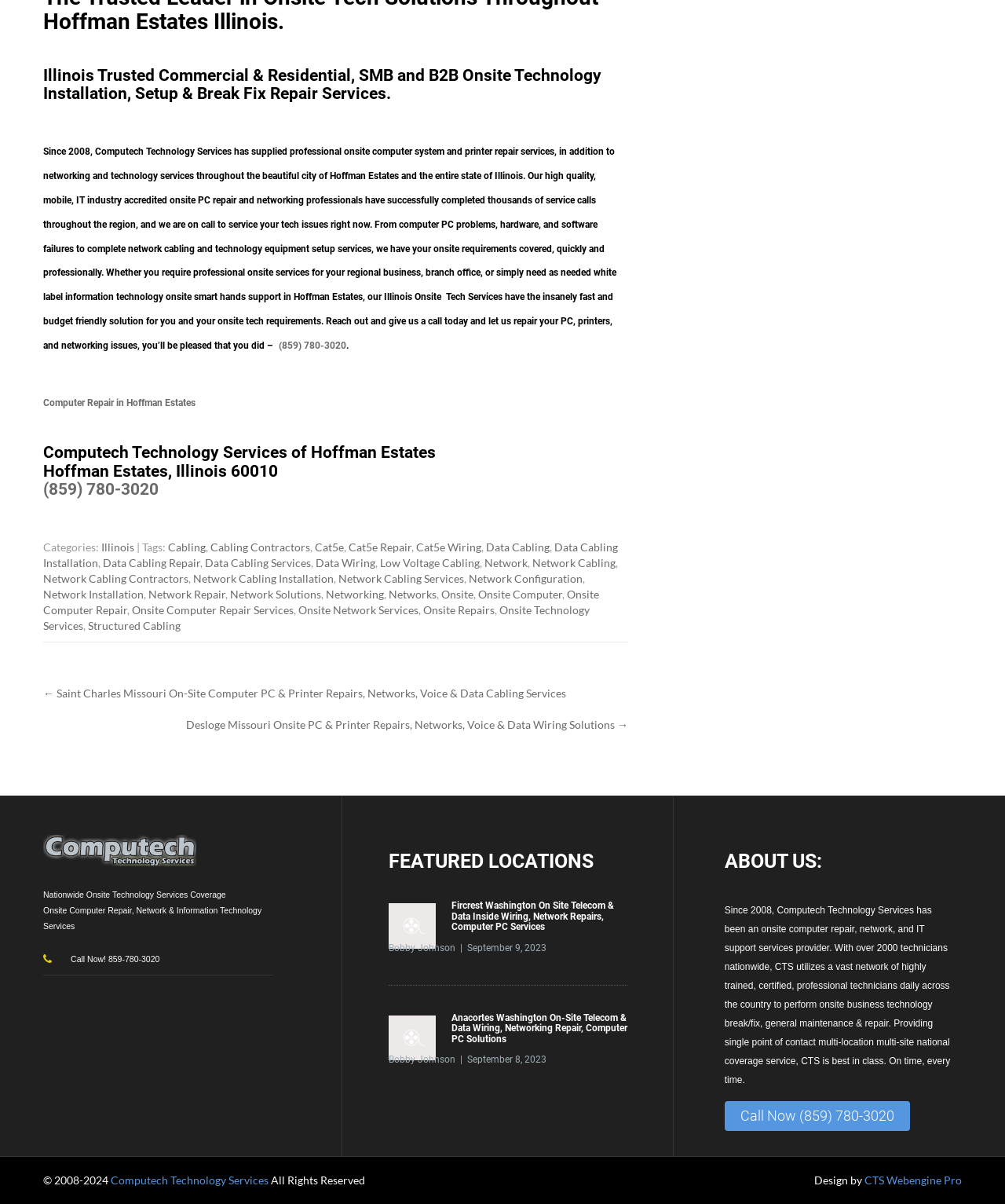What is the location of the company?
Based on the image, give a one-word or short phrase answer.

Hoffman Estates, Illinois